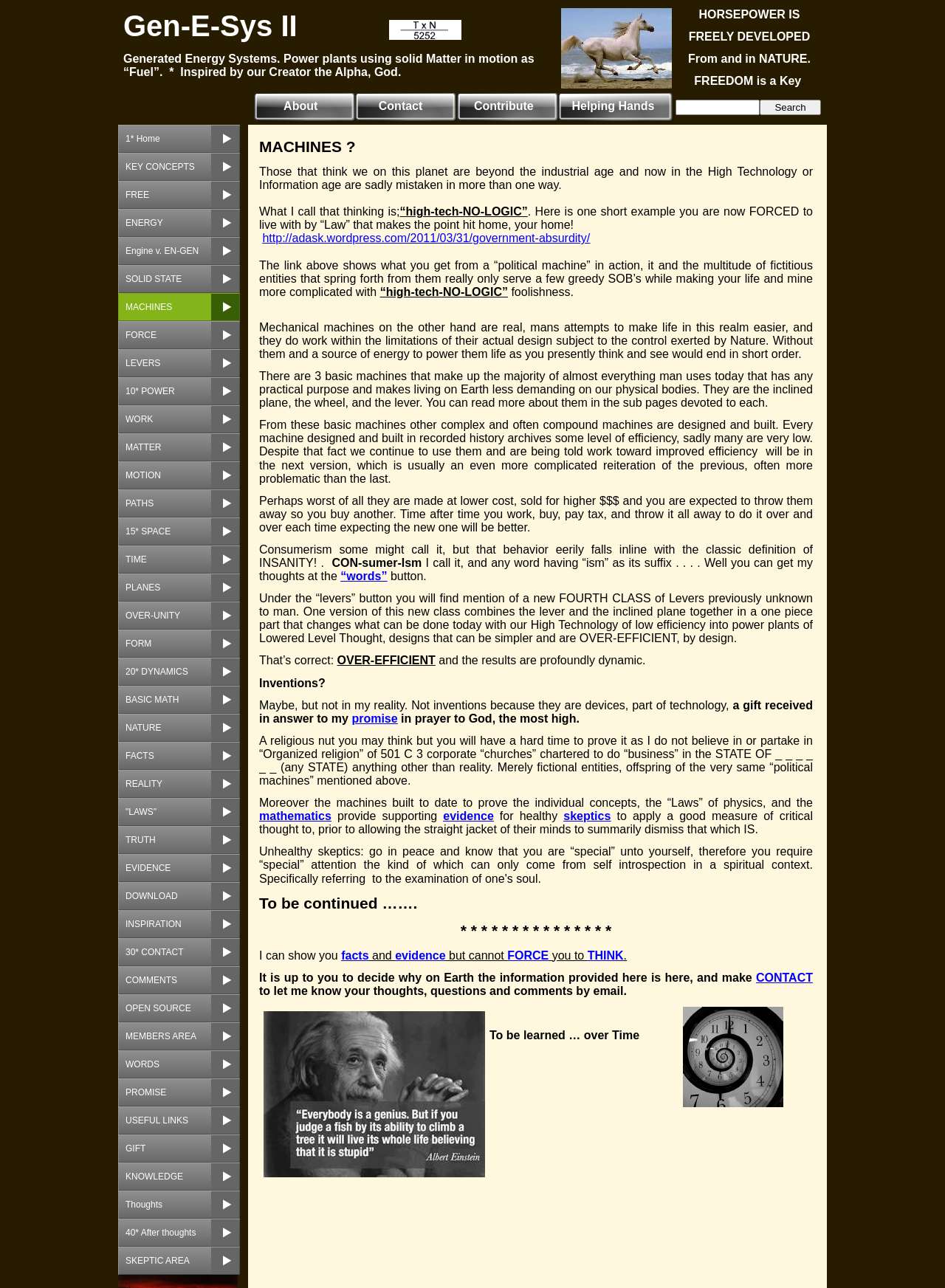Create an elaborate caption for the webpage.

The webpage appears to be a personal website or blog focused on machines, energy, and technology. At the top of the page, there is a title "Gen-E-Sys II" followed by a brief description of "Generated Energy Systems" that use solid matter in motion as fuel, inspired by the creator, God.

Below the title, there are several links to different sections of the website, including "Home", "Key Concepts", "Free", "Energy", "Engine", and many others. These links are arranged vertically on the left side of the page.

On the right side of the page, there is a block of text that discusses the concept of "HORSEPOWER IS FREELY DEVELOPED From and in NATURE." This text is followed by several paragraphs that explore the idea of machines and their role in making life easier for humans. The text argues that while machines are real and can make life easier, they are often designed with low efficiency and are made to be disposable, leading to a cycle of consumerism.

Throughout the page, there are several links to sub-pages that provide more information on specific topics, such as the three basic machines (inclined plane, wheel, and lever) and their role in making life easier. There is also a mention of a new fourth class of levers that combines the lever and inclined plane together, which can lead to more efficient and simpler designs.

At the bottom of the page, there is a search bar and a few more links to other sections of the website, including "About", "Contact", and "Contribute". Overall, the webpage appears to be a personal reflection on the role of machines and technology in society, with a focus on promoting more efficient and sustainable designs.